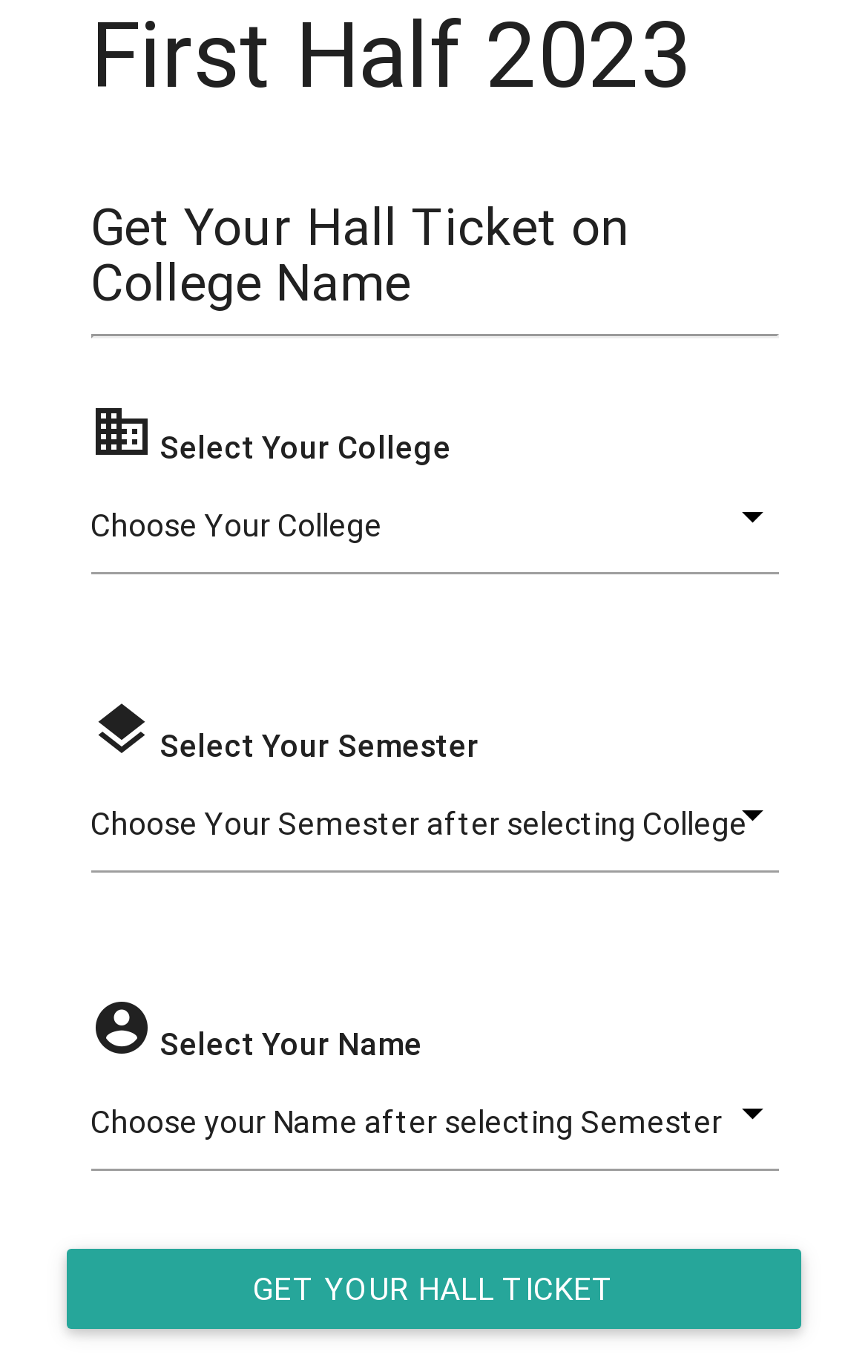Identify the bounding box coordinates for the UI element described as: "National Suicide Prevention Lifeline". The coordinates should be provided as four floats between 0 and 1: [left, top, right, bottom].

None